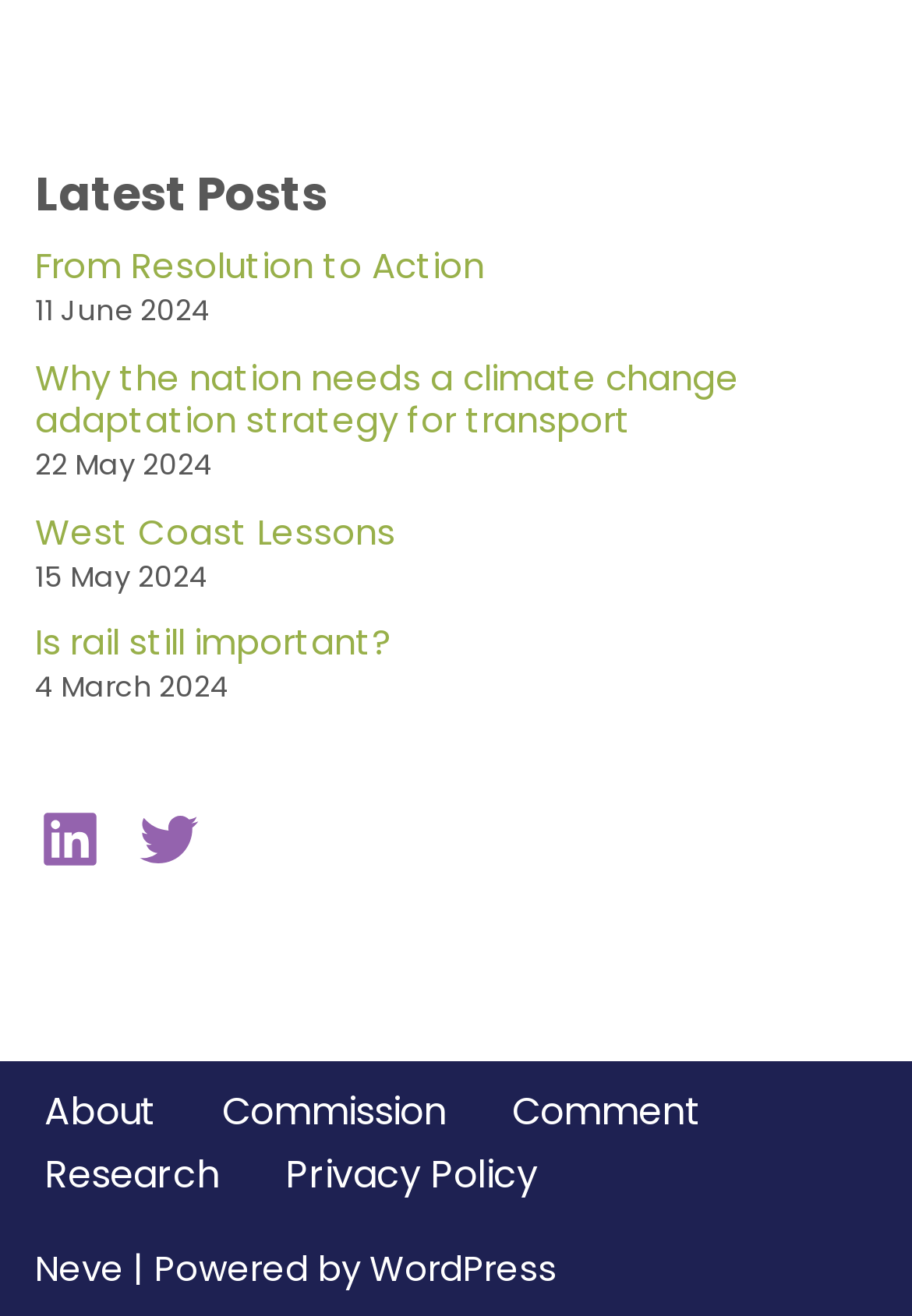What is the date of the third post?
Please provide a detailed and comprehensive answer to the question.

The third post is identified by the link element with the text 'West Coast Lessons' and has a corresponding time element with the text '15 May 2024'.